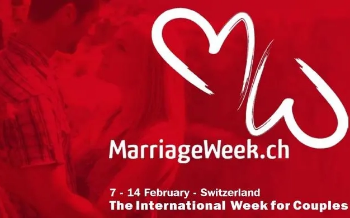What does the 'W' design symbolize?
Give a one-word or short phrase answer based on the image.

Commitment